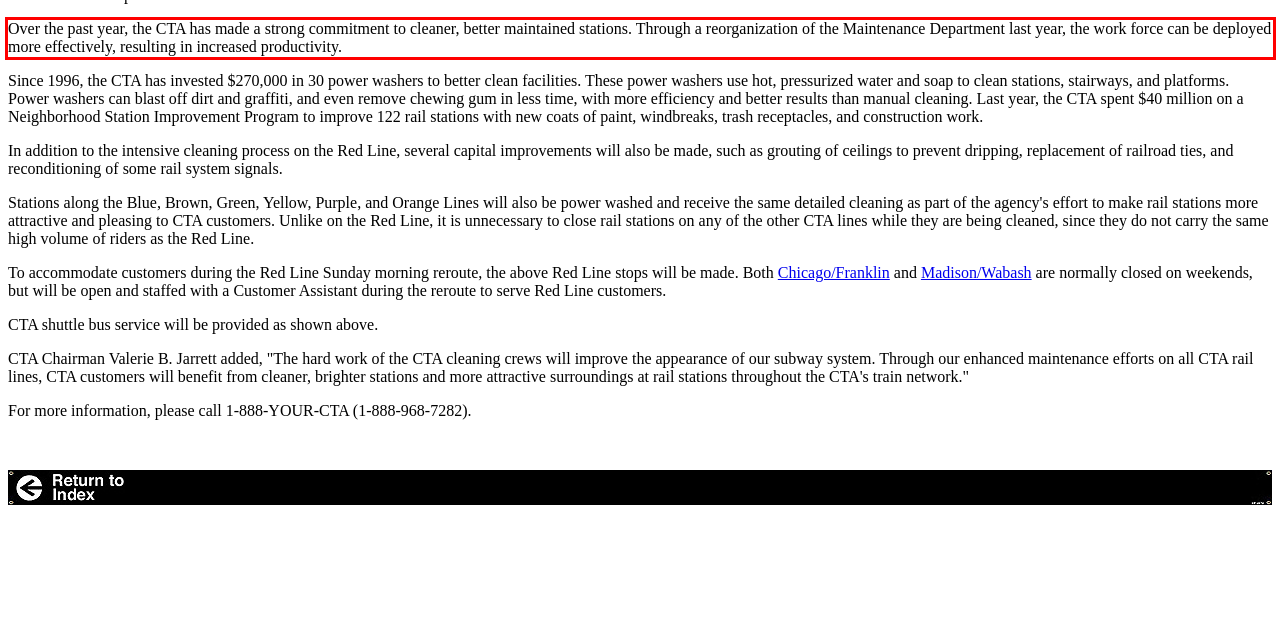By examining the provided screenshot of a webpage, recognize the text within the red bounding box and generate its text content.

Over the past year, the CTA has made a strong commitment to cleaner, better maintained stations. Through a reorganization of the Maintenance Department last year, the work force can be deployed more effectively, resulting in increased productivity.